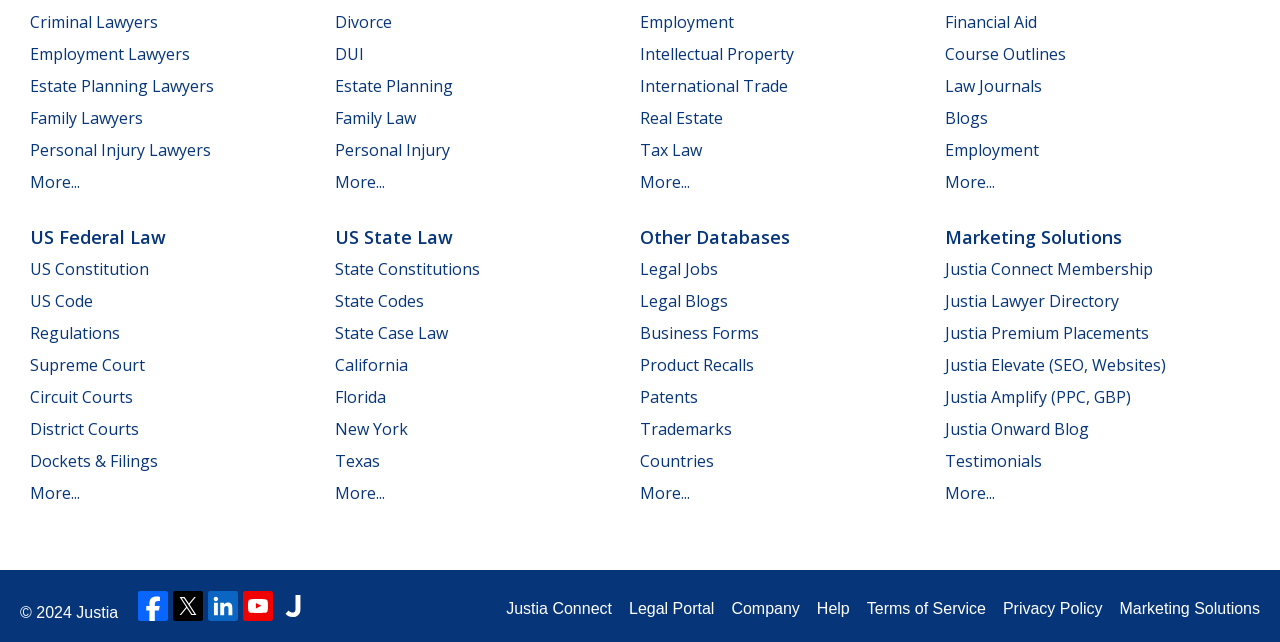Please respond to the question with a concise word or phrase:
What is the name of the company?

Justia